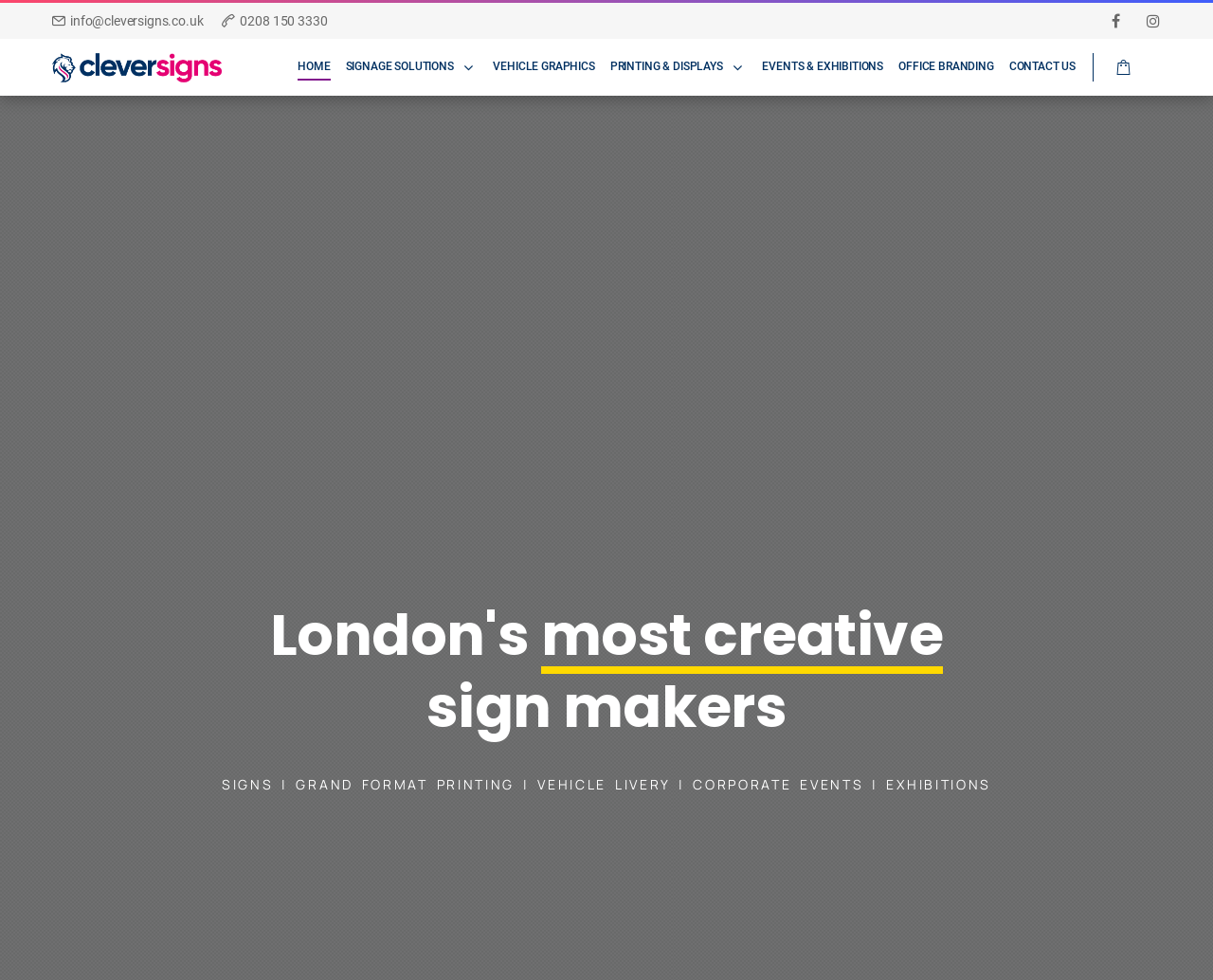Explain the contents of the webpage comprehensively.

This webpage is about Clever Signs, a company that offers sign making and printing services. At the top left, there is a link to the company's email address, "info@cleversigns.co.uk", and a phone number, "0208 150 3330", next to it. On the top right, there are social media links to Facebook and Instagram.

Below these links, there is a navigation menu with several options, including "HOME", "SIGNAGE SOLUTIONS", "VEHICLE GRAPHICS", "PRINTING & DISPLAYS", "EVENTS & EXHIBITIONS", "OFFICE BRANDING", and "CONTACT US". The "SIGNAGE SOLUTIONS" and "PRINTING & DISPLAYS" options have dropdown menus.

In the main content area, there is a heading that reads "London's most creative sign makers". Below this heading, there is a brief description of the company's services, including signs, grand format printing, vehicle livery, corporate events, and exhibitions.

At the bottom right, there is a small icon with a dropdown arrow, which may be used to toggle a menu or submenu.